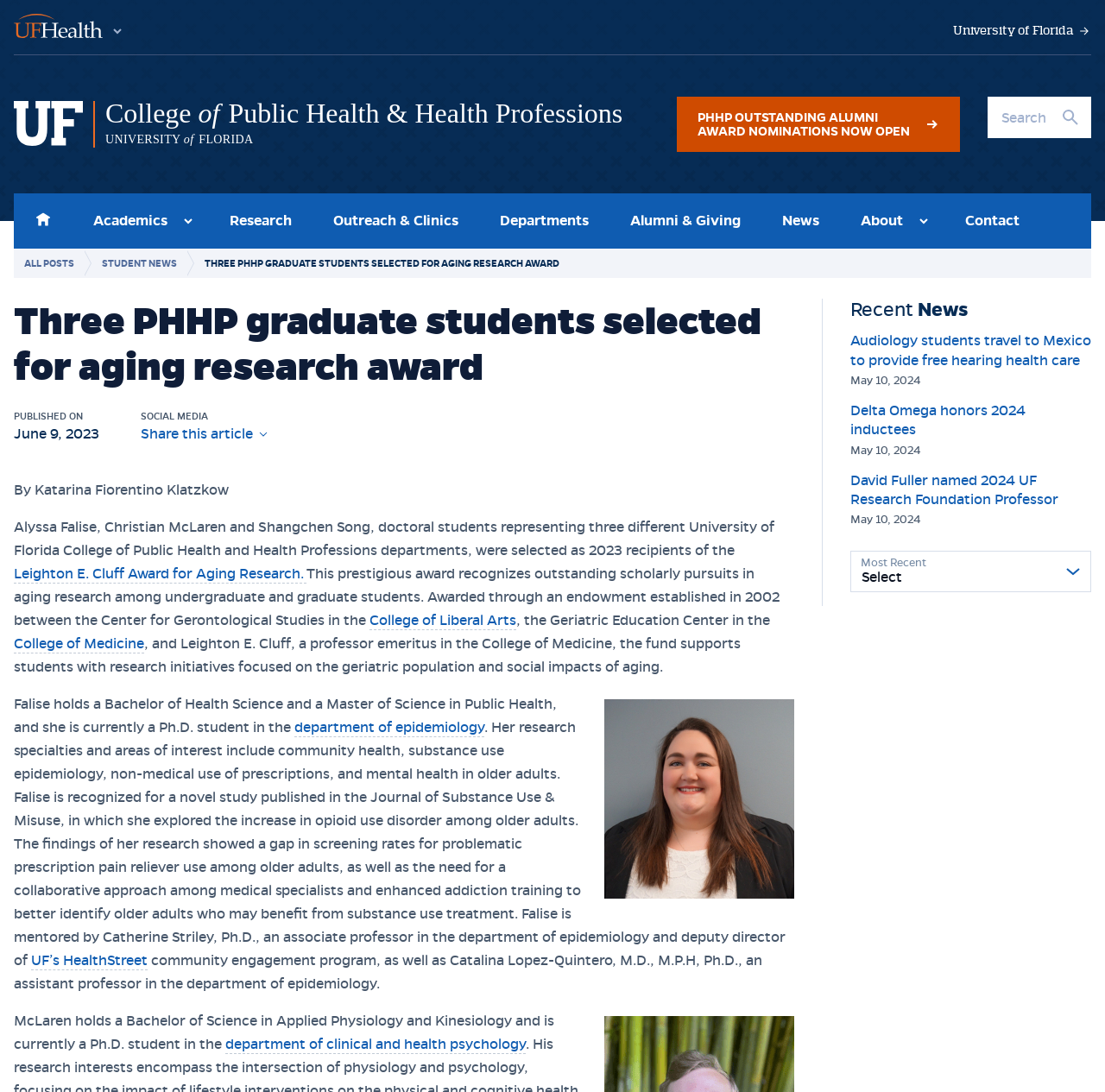Examine the image and give a thorough answer to the following question:
What is the name of the program where Falise is recognized for a novel study?

The answer can be found in the section about Alyssa Falise, where it is stated that 'Falise is recognized for a novel study published in the Journal of Substance Use & Misuse'.